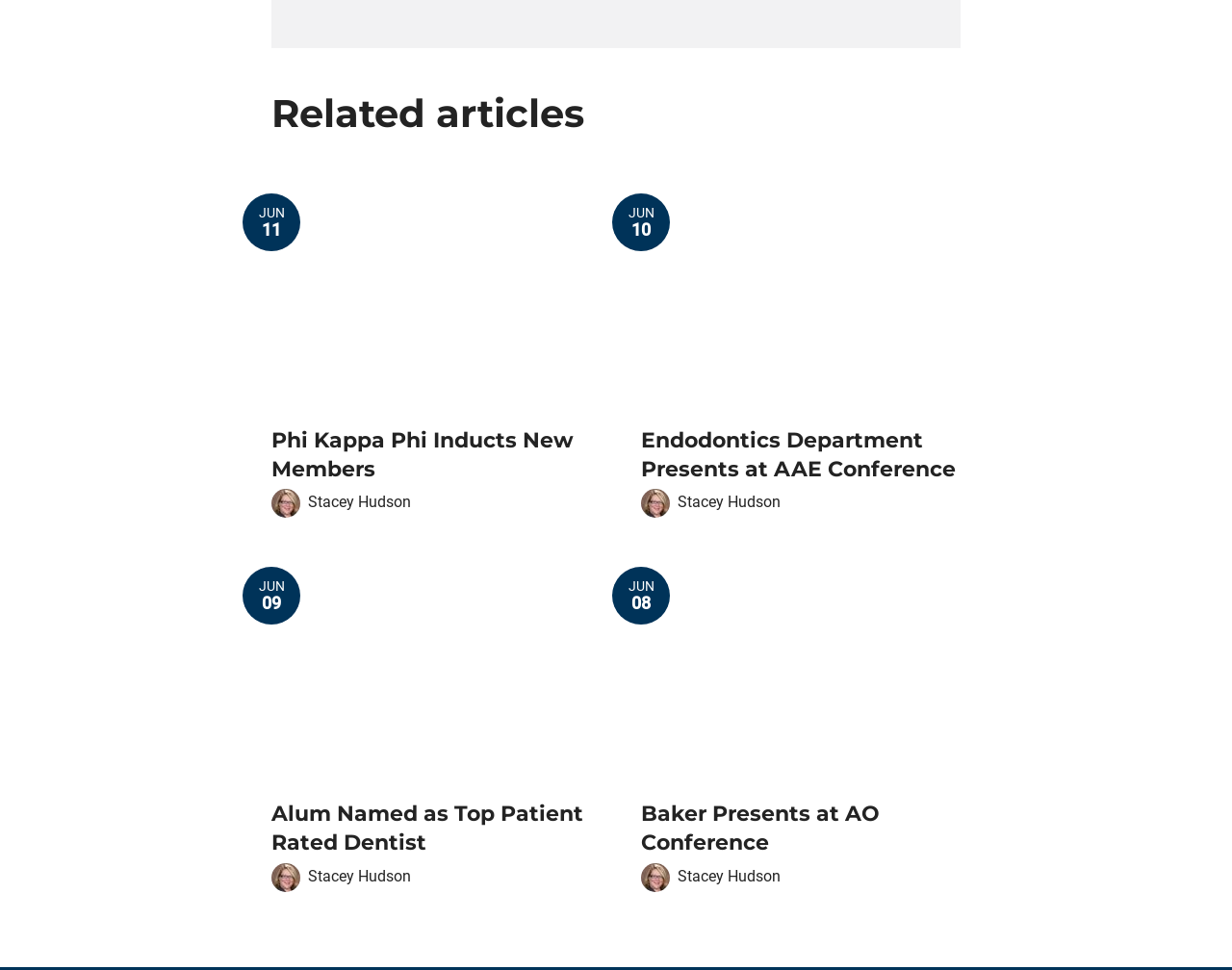Respond to the question below with a single word or phrase:
Who is the author of the fourth article?

Stacey Hudson